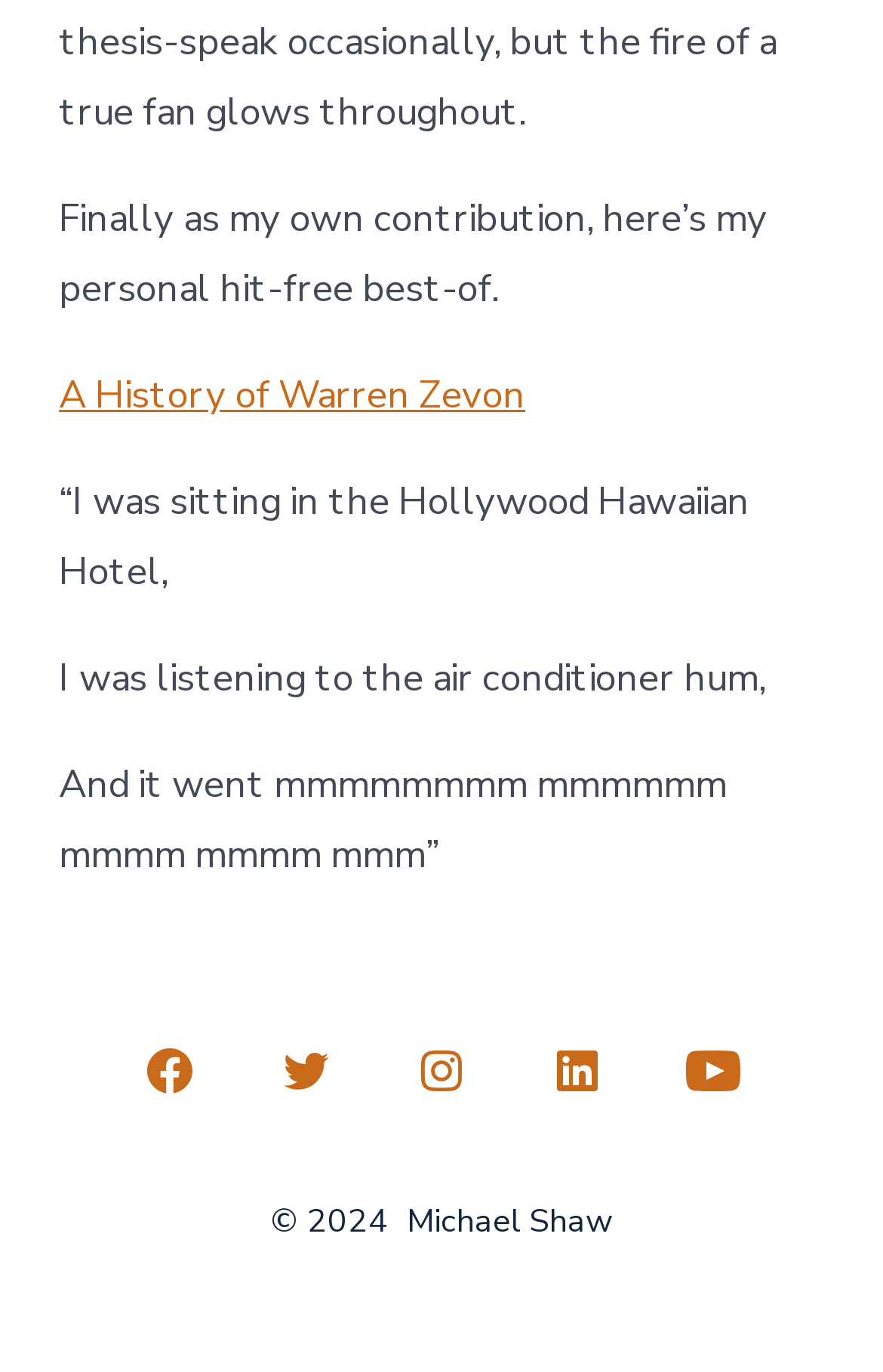Return the bounding box coordinates of the UI element that corresponds to this description: "A History of Warren Zevon". The coordinates must be given as four float numbers in the range of 0 and 1, [left, top, right, bottom].

[0.067, 0.269, 0.595, 0.307]